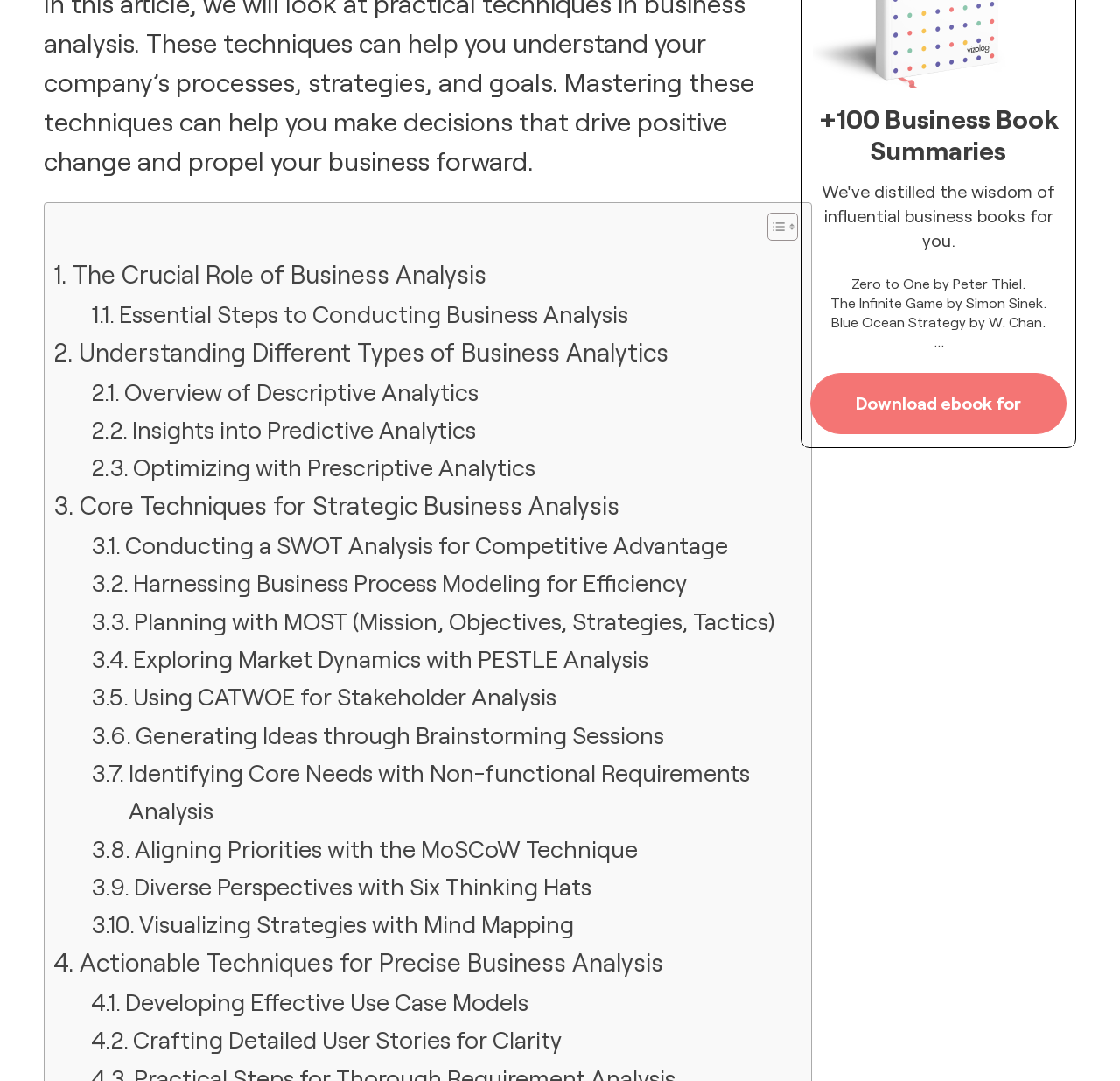Please specify the bounding box coordinates of the element that should be clicked to execute the given instruction: 'Read about the crucial role of business analysis'. Ensure the coordinates are four float numbers between 0 and 1, expressed as [left, top, right, bottom].

[0.048, 0.236, 0.434, 0.273]